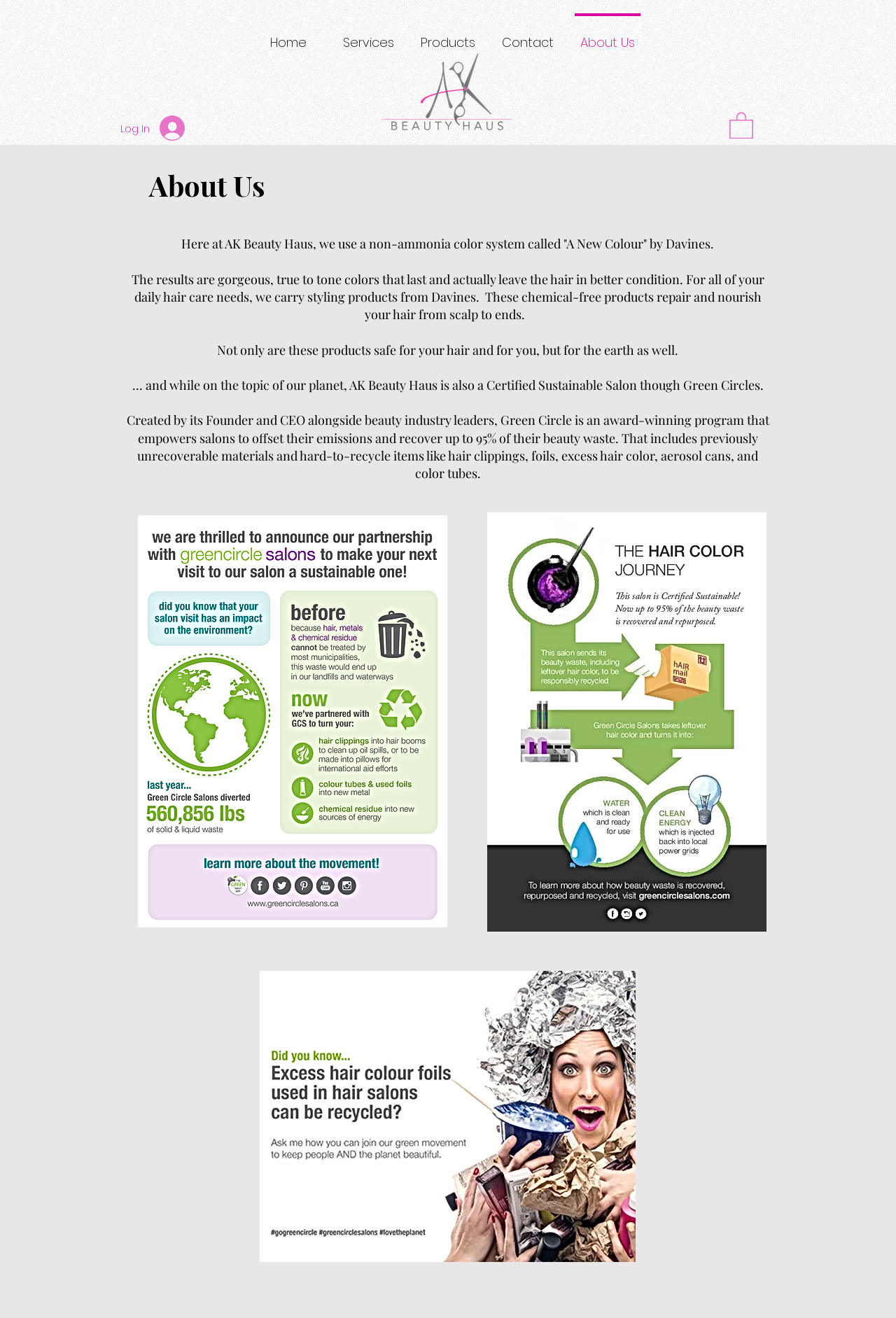Extract the bounding box of the UI element described as: "Products".

[0.455, 0.01, 0.545, 0.045]